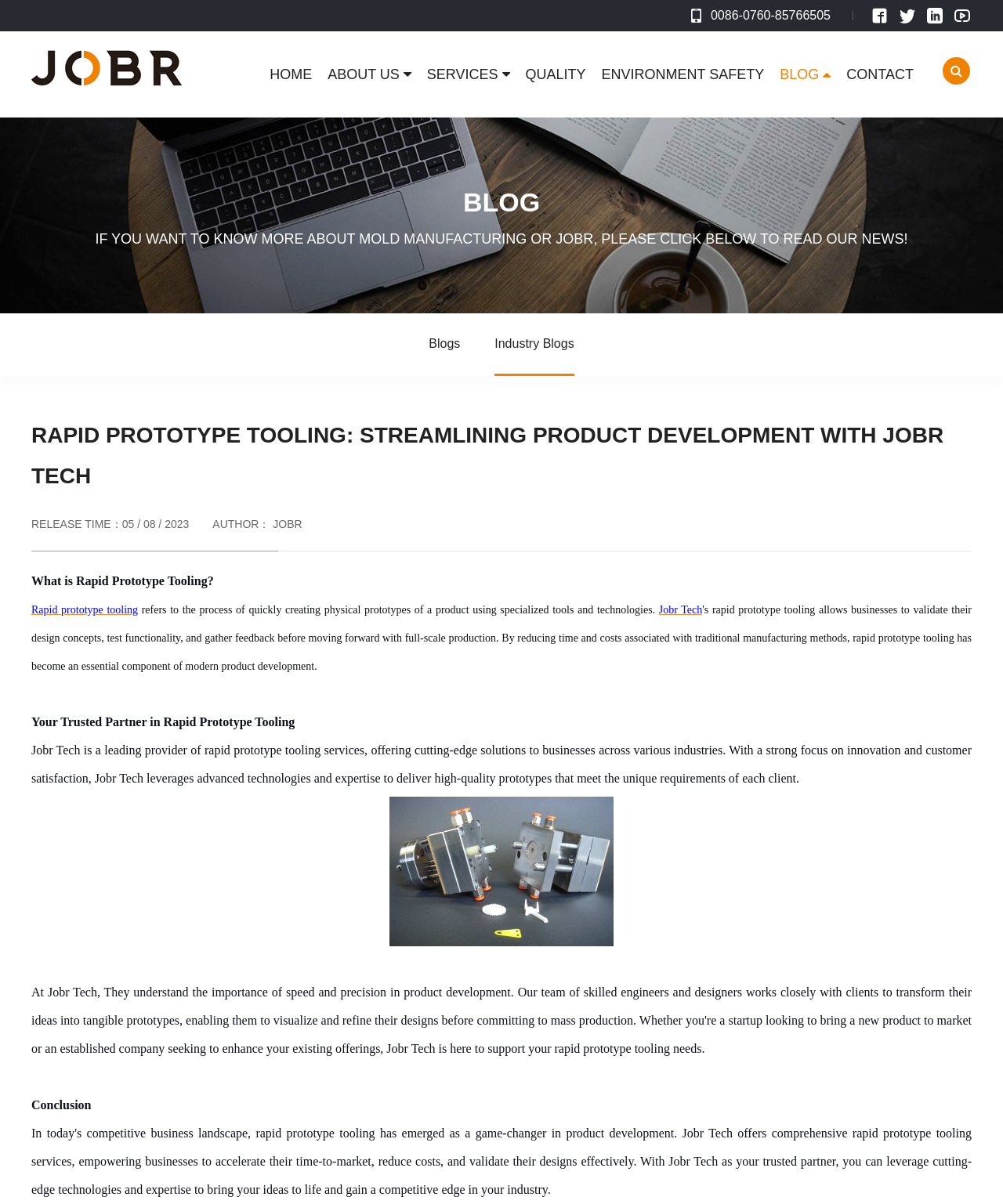What is the focus of Jobr Tech?
Based on the image, give a one-word or short phrase answer.

Innovation and customer satisfaction